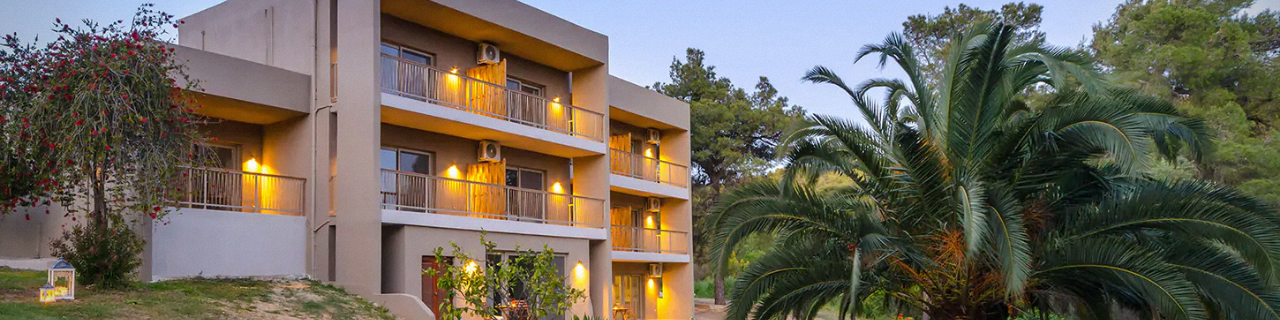Examine the screenshot and answer the question in as much detail as possible: What type of tree is in the foreground?

The caption specifically mentions a prominent palm tree in the foreground, which adds to the tropical ambiance of the scene.